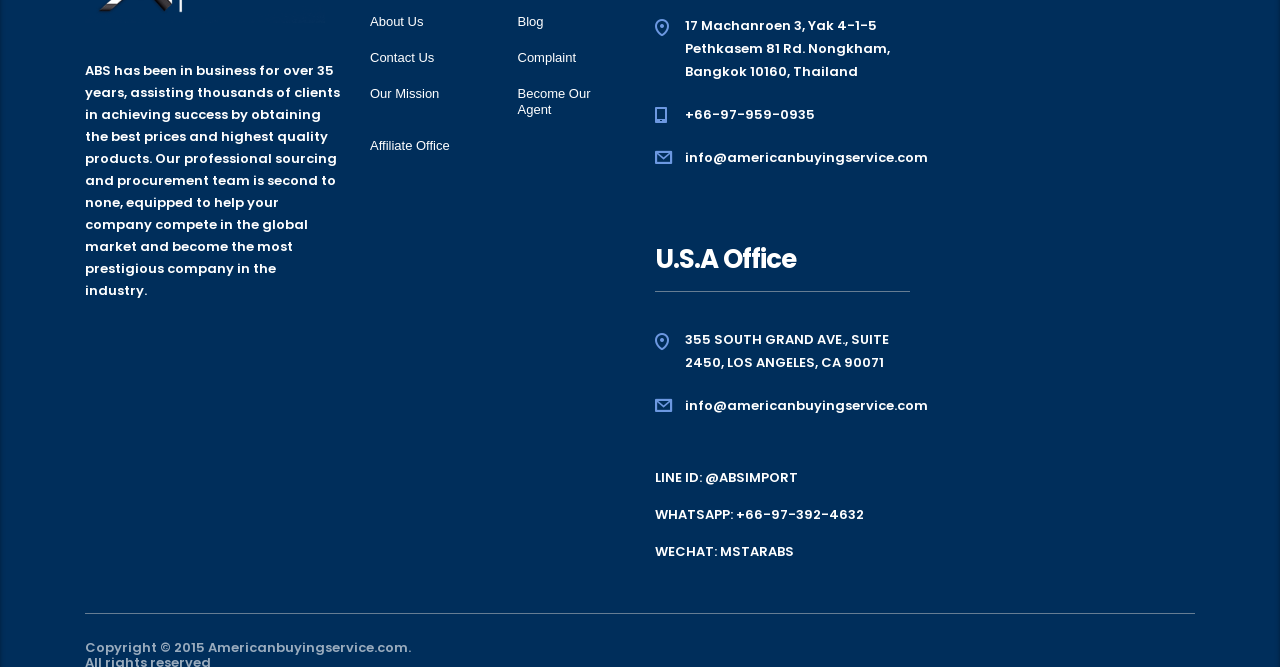What is the LINE ID of ABS?
Please ensure your answer to the question is detailed and covers all necessary aspects.

The answer can be found in the StaticText element with the text 'LINE ID: @ABSIMPORT'.